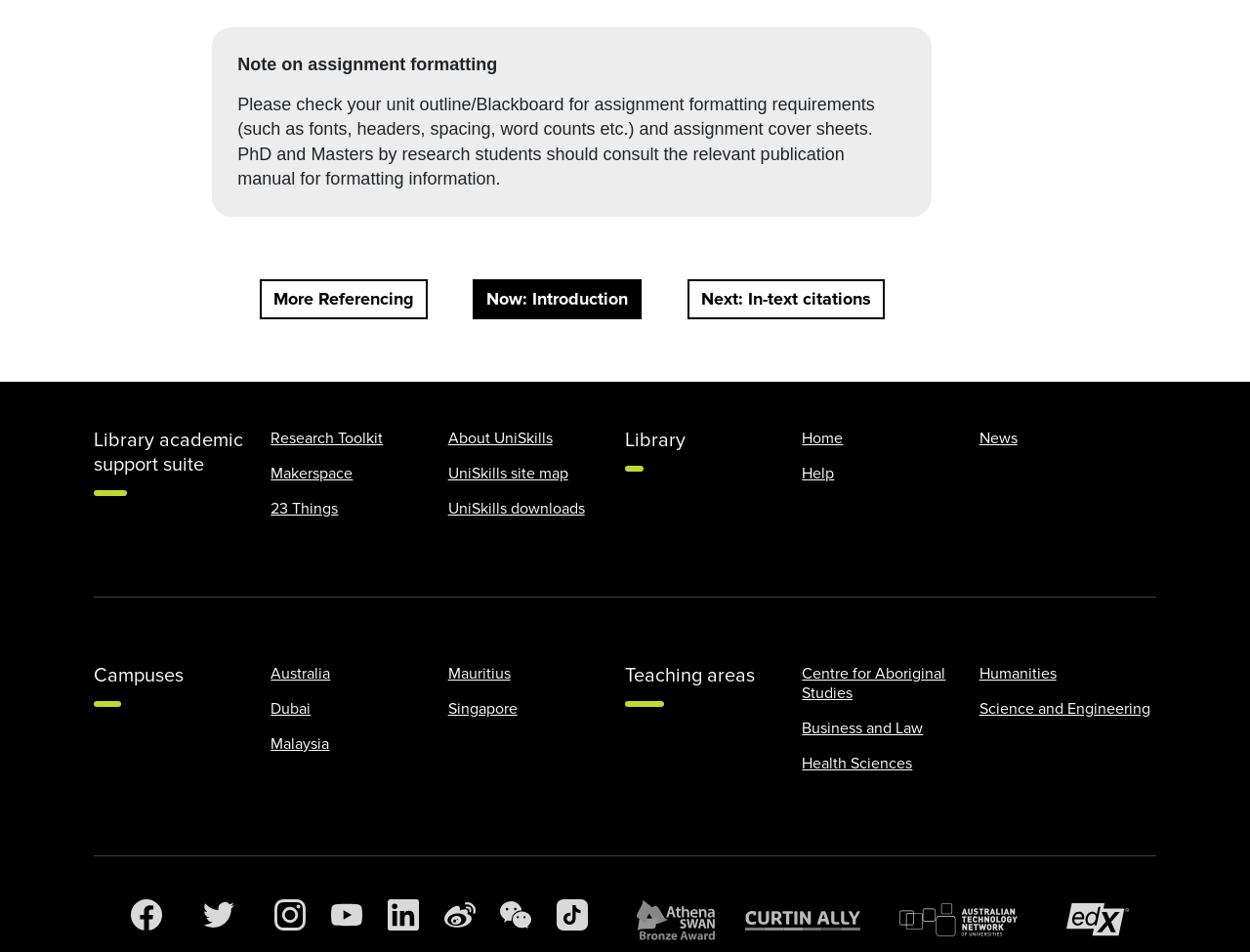Using the provided description: "Centre for Aboriginal Studies", find the bounding box coordinates of the corresponding UI element. The output should be four float numbers between 0 and 1, in the format [left, top, right, bottom].

[0.642, 0.698, 0.757, 0.739]